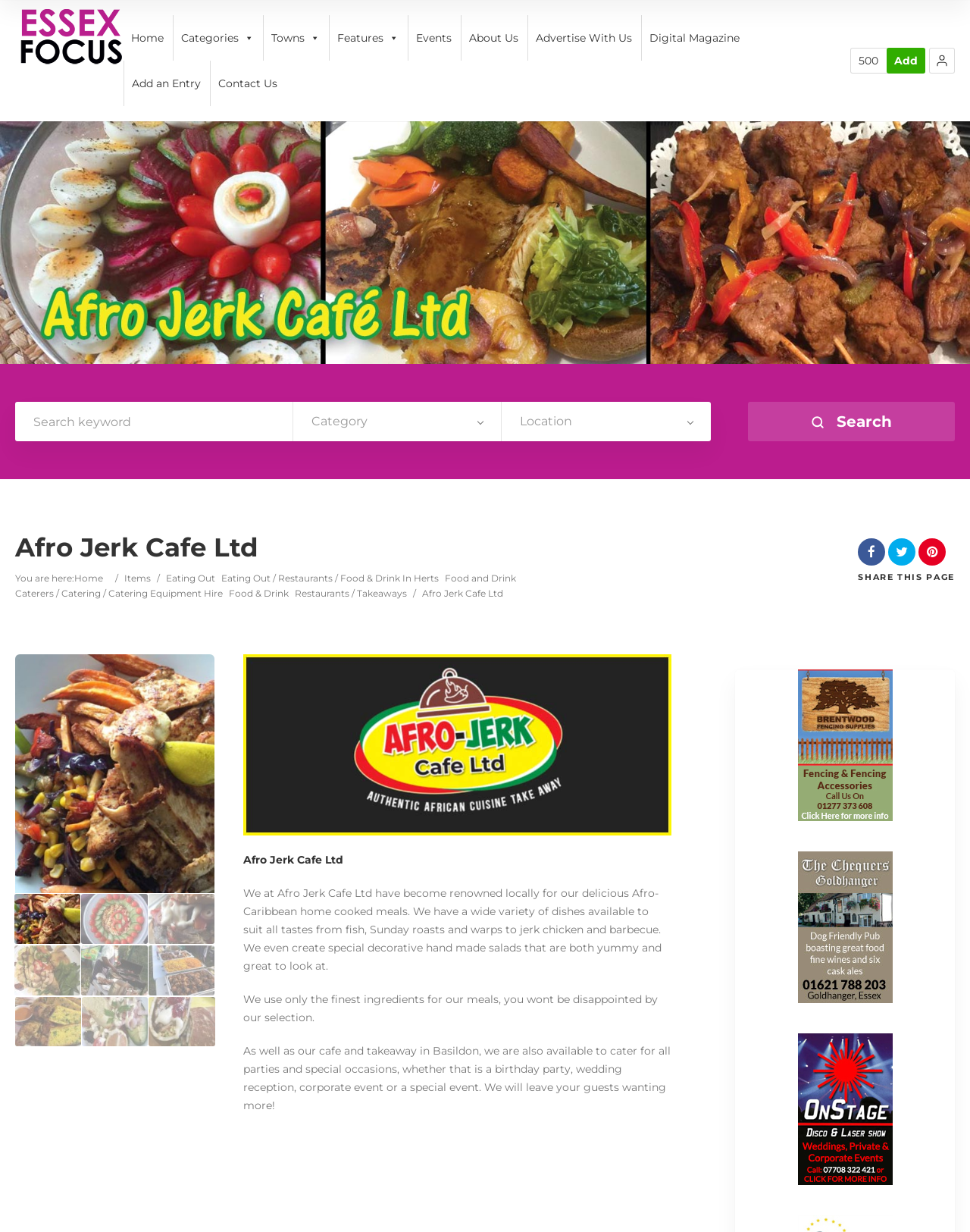Find the bounding box coordinates for the HTML element described as: "About Us". The coordinates should consist of four float values between 0 and 1, i.e., [left, top, right, bottom].

[0.475, 0.012, 0.542, 0.049]